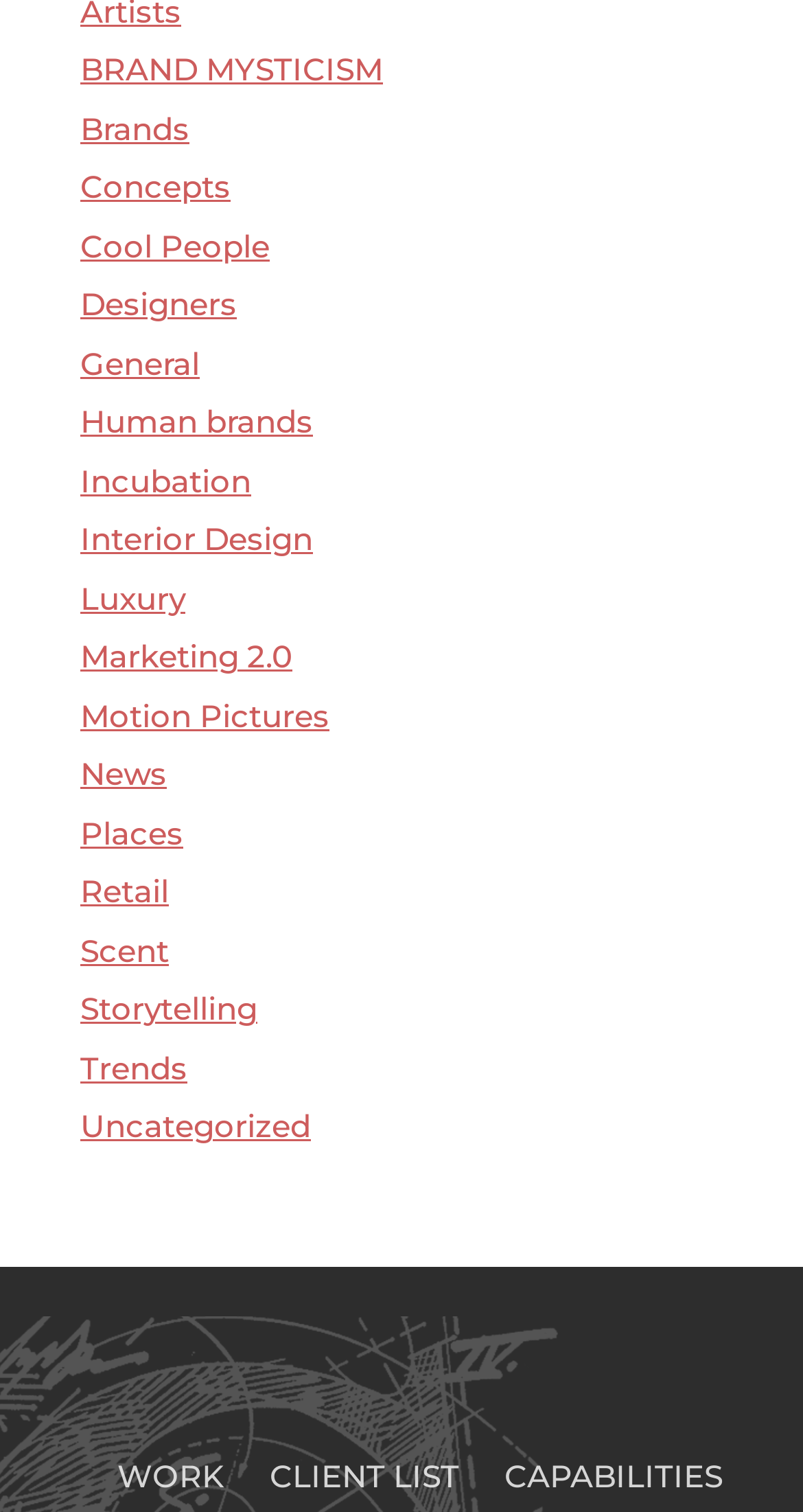Please identify the bounding box coordinates of the region to click in order to complete the task: "View the WORK page". The coordinates must be four float numbers between 0 and 1, specified as [left, top, right, bottom].

[0.146, 0.968, 0.279, 0.998]